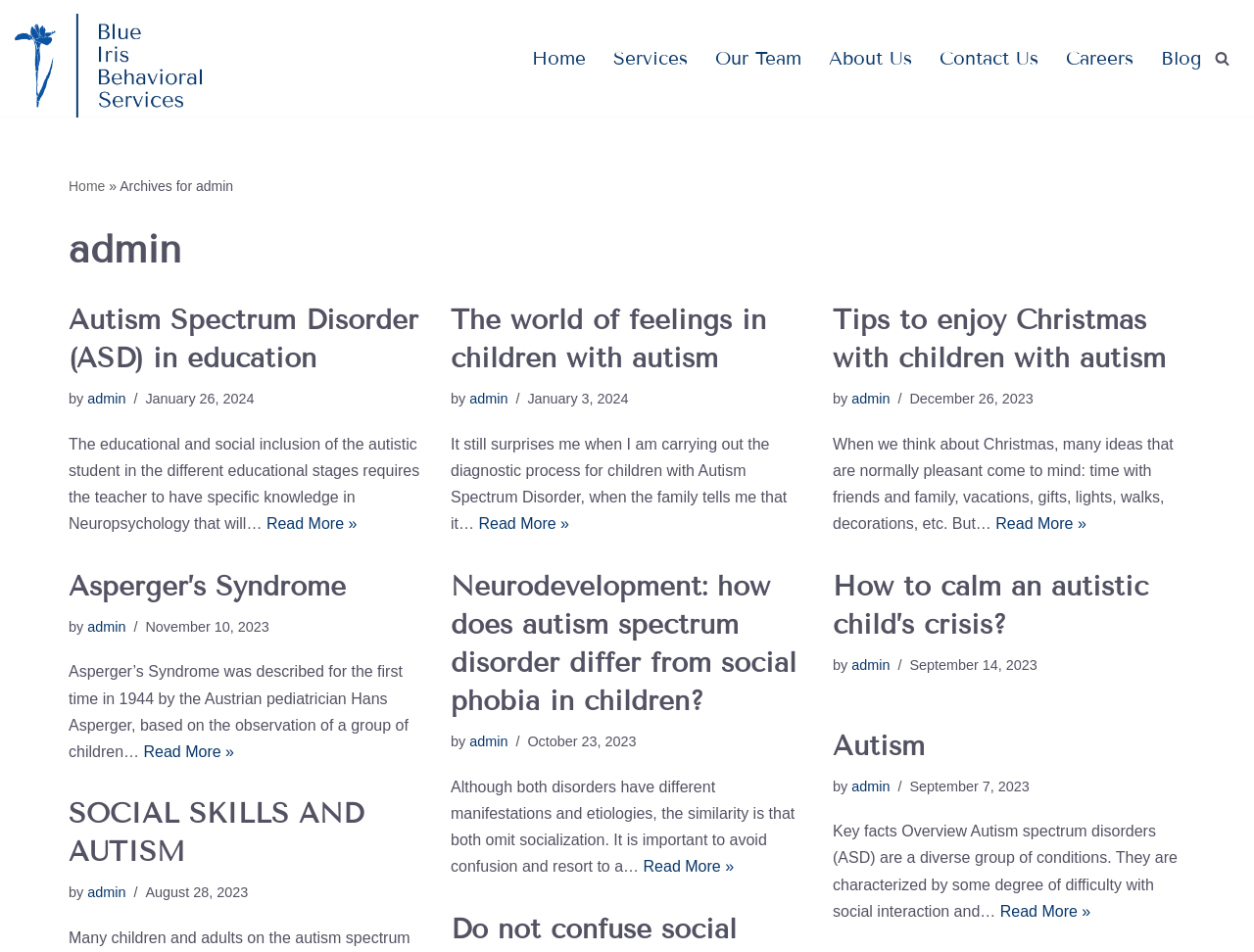What is the name of the author?
Please provide a comprehensive answer based on the details in the screenshot.

The author's name can be found in the articles section, where each article has a 'by' label followed by the author's name, which is 'admin'.